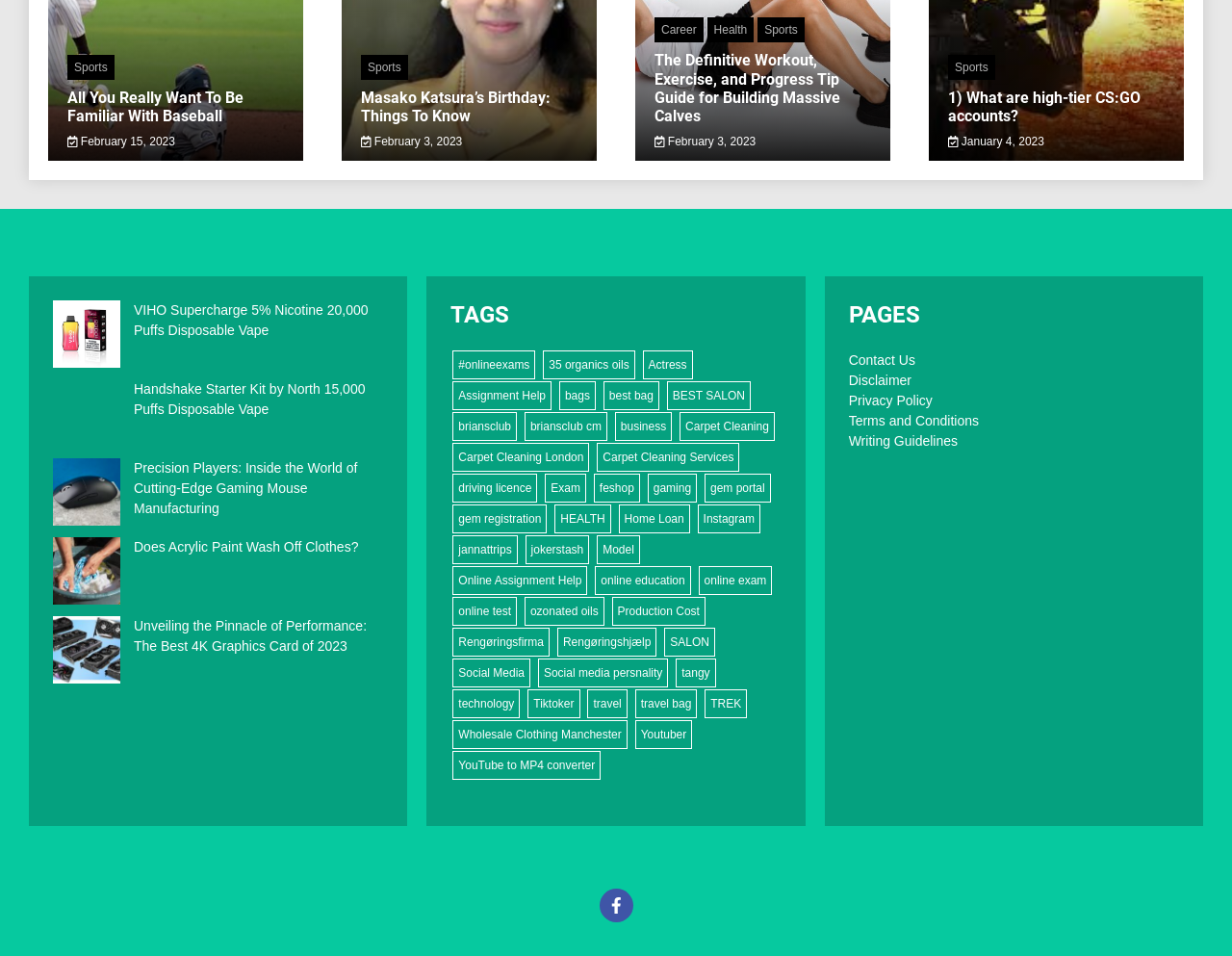Can you find the bounding box coordinates for the element to click on to achieve the instruction: "Explore 'Sports'"?

[0.055, 0.057, 0.093, 0.083]